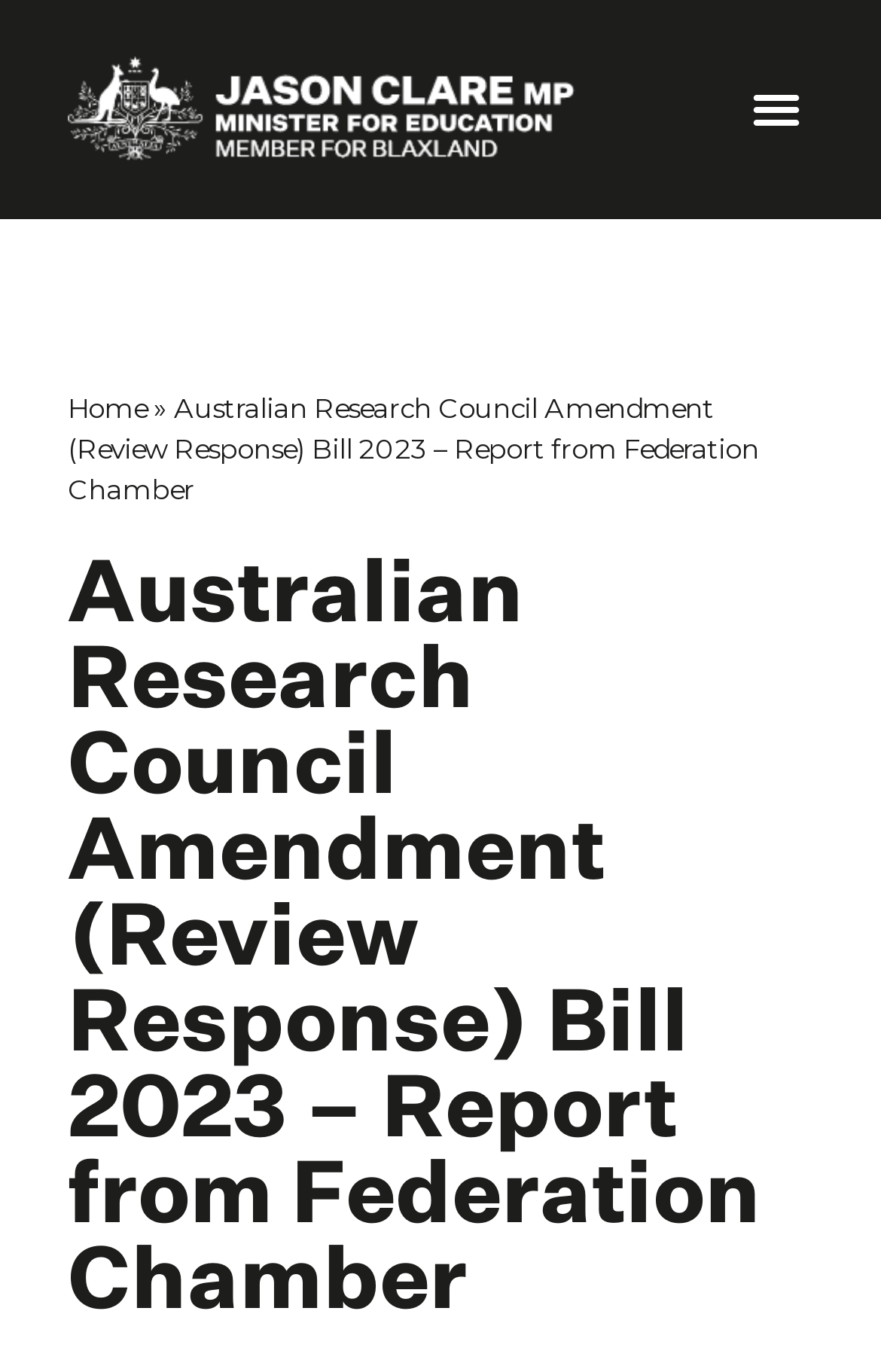What is the logo of the webpage?
Provide a one-word or short-phrase answer based on the image.

JC Logo